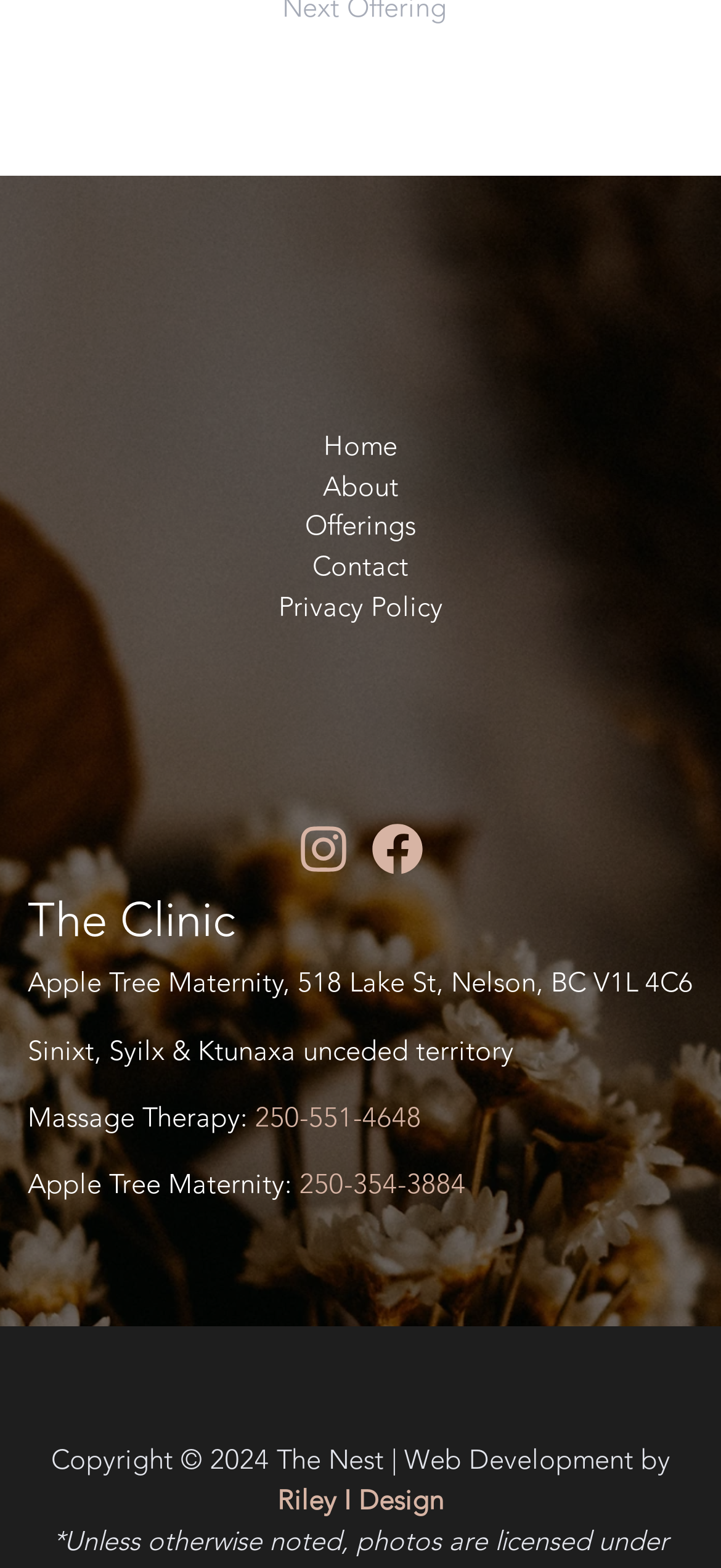Identify the bounding box coordinates of the element that should be clicked to fulfill this task: "Call the Massage Therapy number". The coordinates should be provided as four float numbers between 0 and 1, i.e., [left, top, right, bottom].

[0.354, 0.7, 0.585, 0.727]